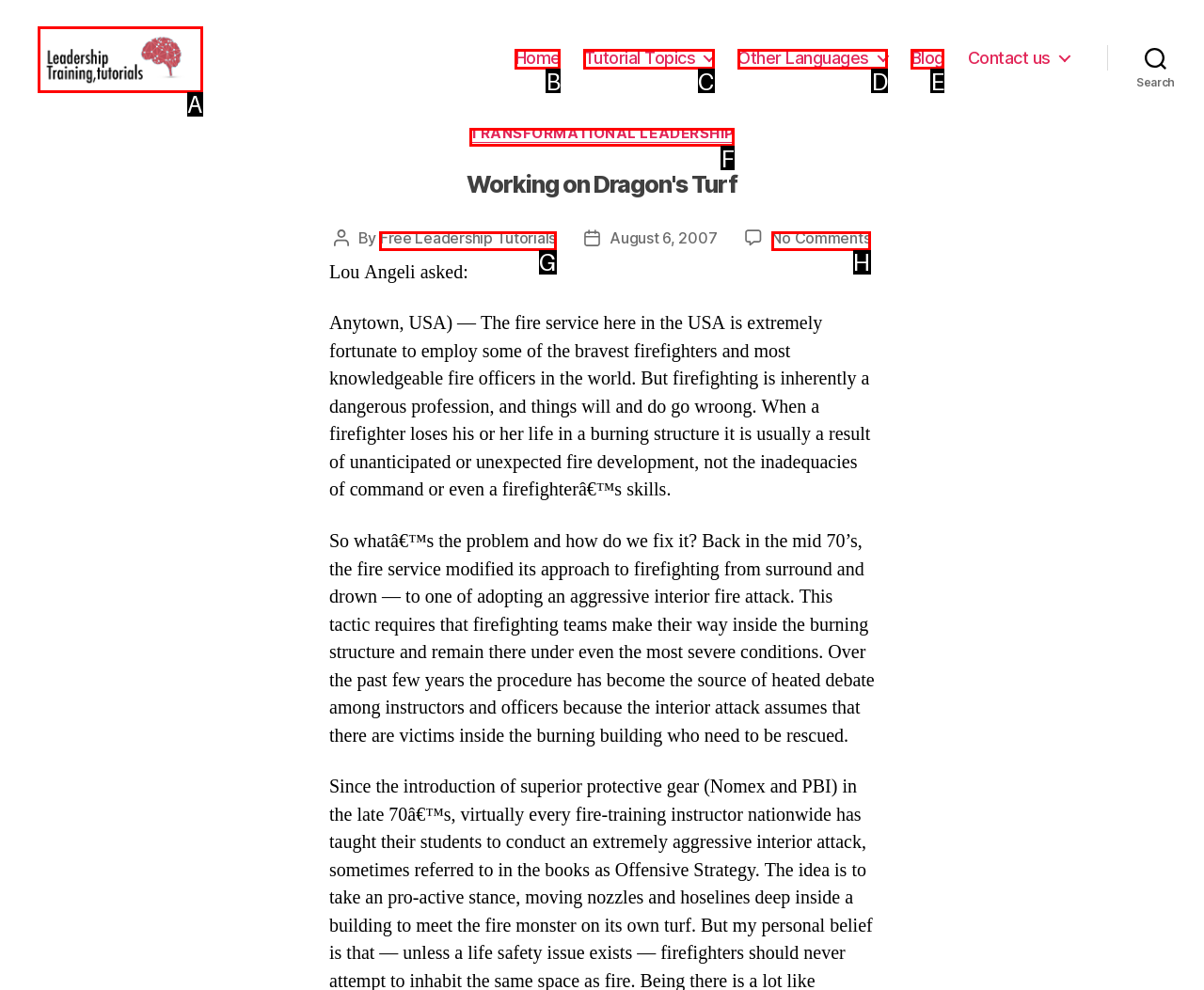Determine which letter corresponds to the UI element to click for this task: Click on the 'Blog' link
Respond with the letter from the available options.

E